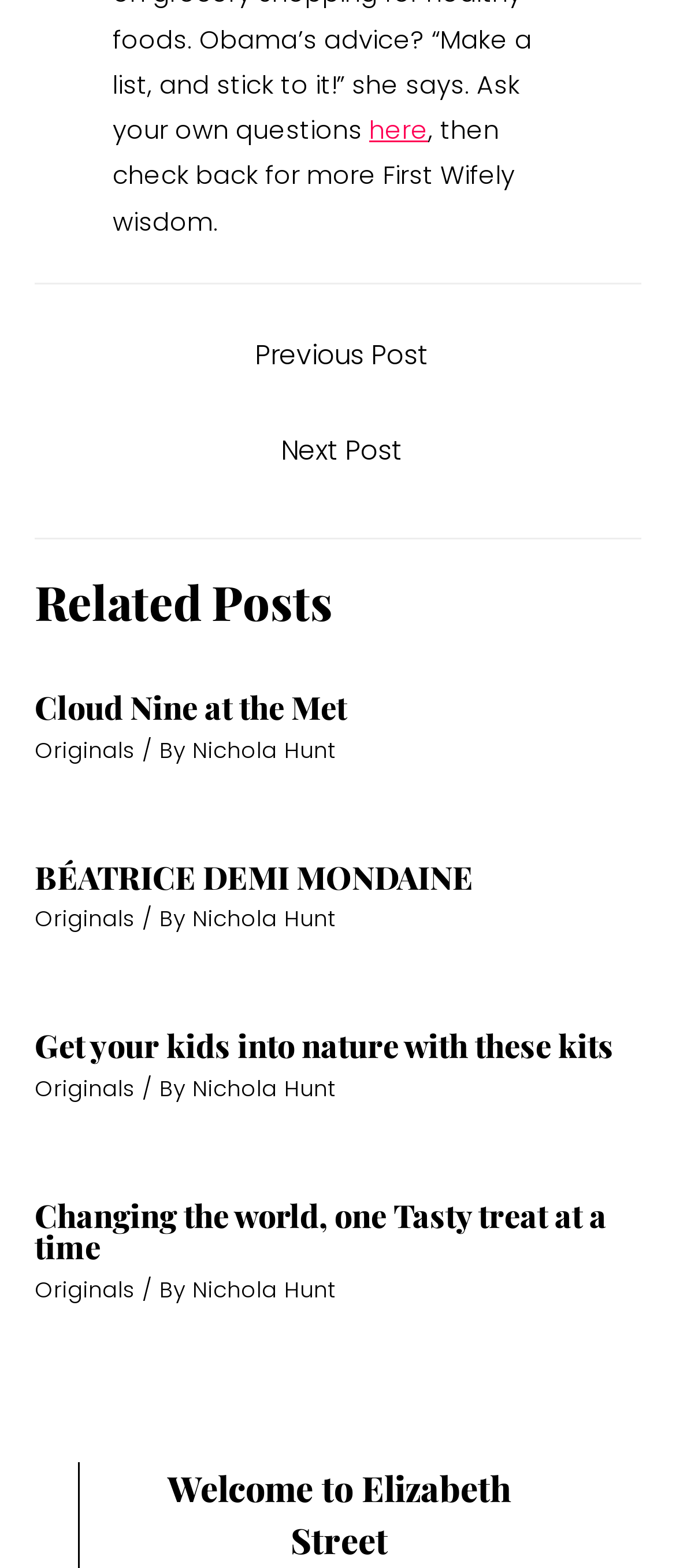Please specify the coordinates of the bounding box for the element that should be clicked to carry out this instruction: "Click on 'Previous Post'". The coordinates must be four float numbers between 0 and 1, formatted as [left, top, right, bottom].

[0.056, 0.208, 0.954, 0.248]